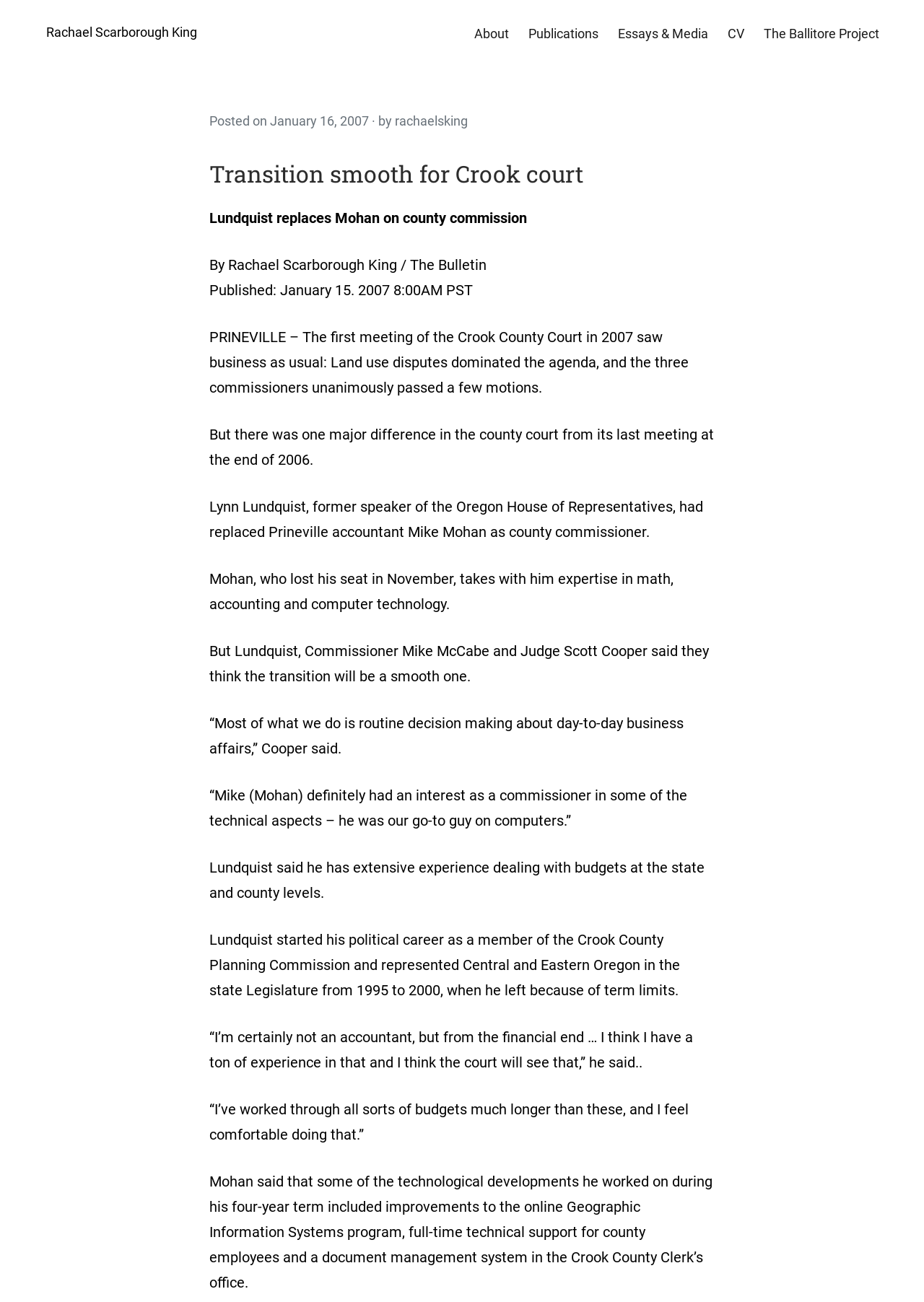Provide a brief response in the form of a single word or phrase:
What is the date of the article?

January 15, 2007